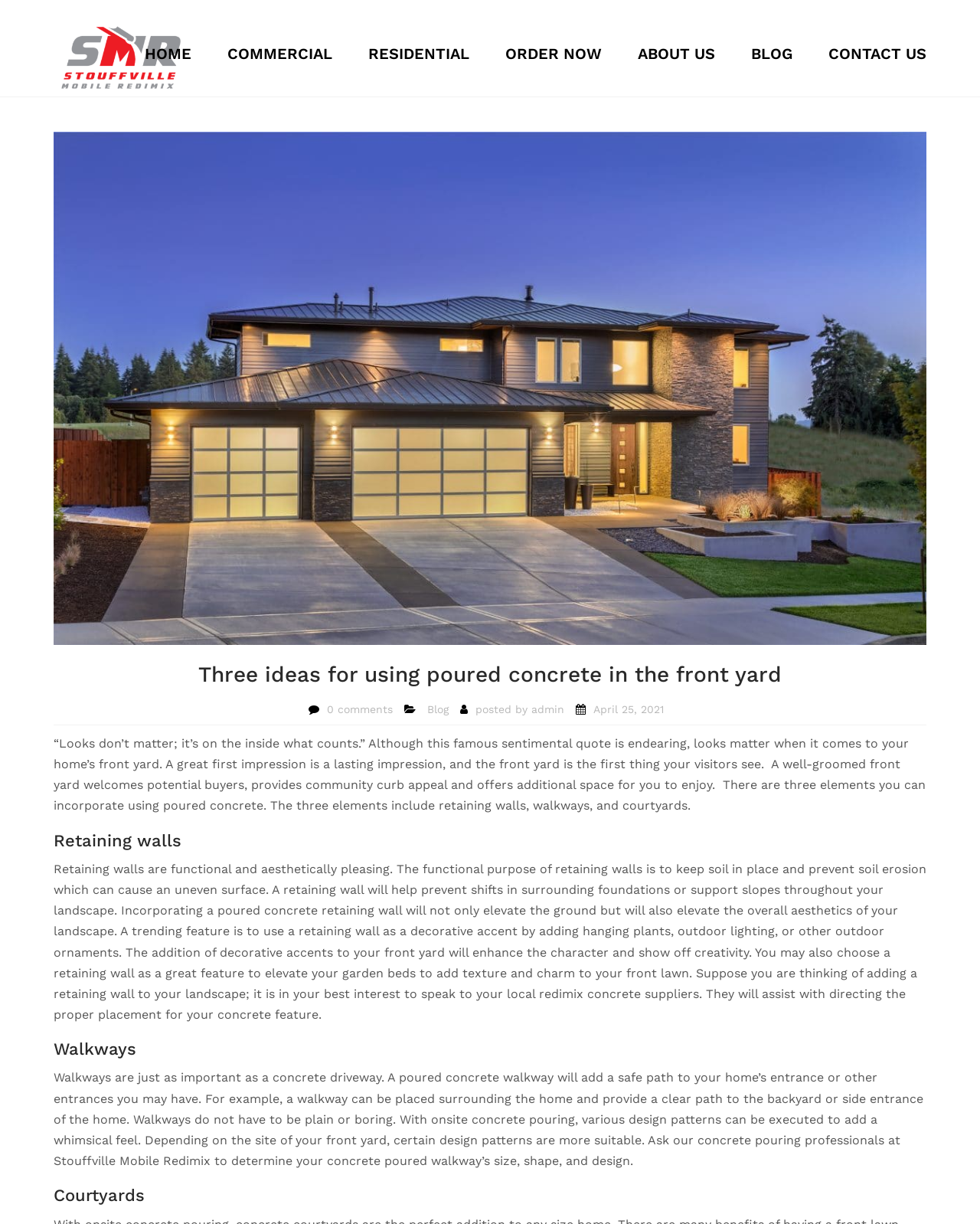Respond with a single word or phrase for the following question: 
What is the functional purpose of retaining walls?

To keep soil in place